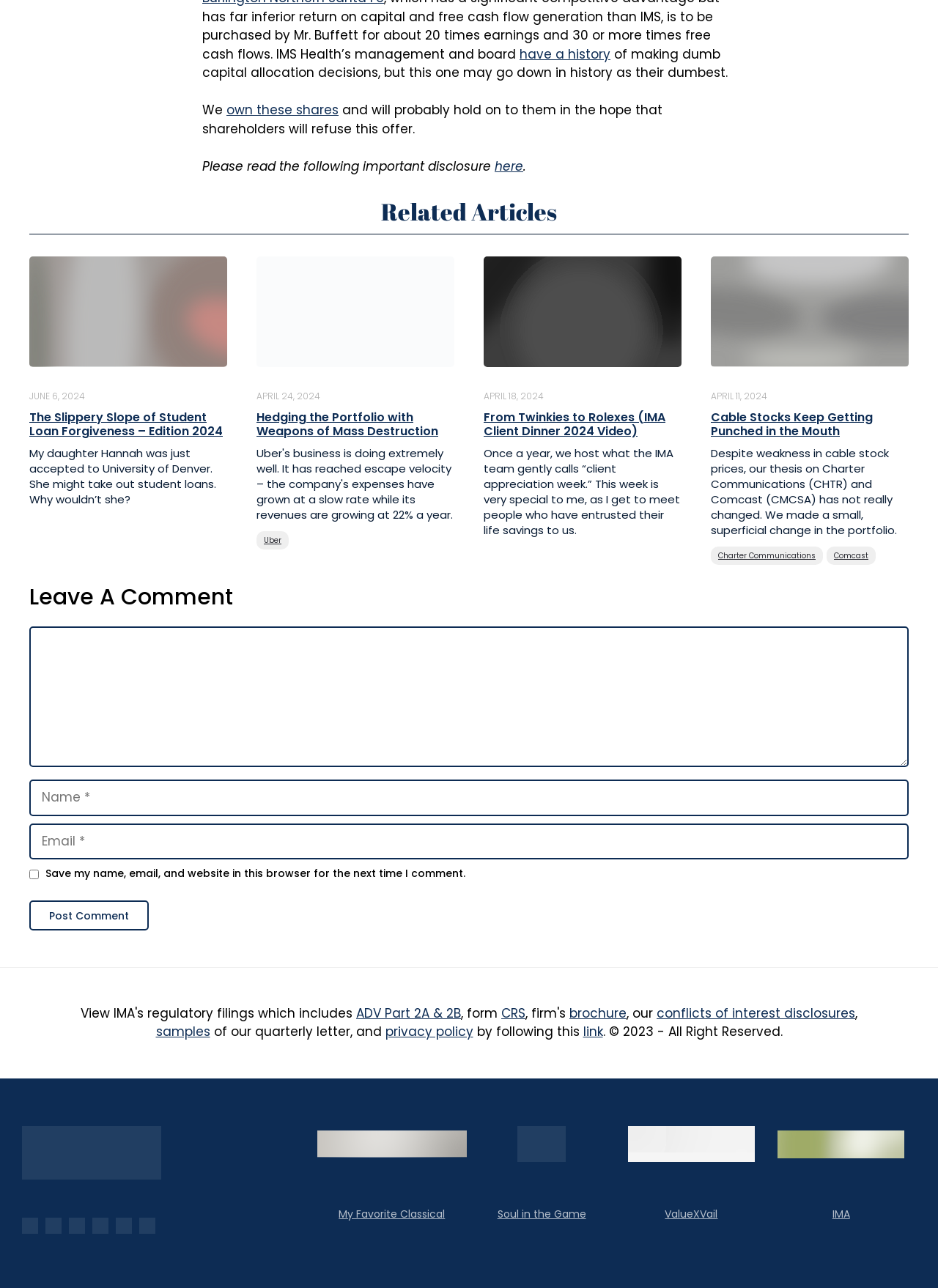Determine the bounding box coordinates for the clickable element to execute this instruction: "Leave a comment". Provide the coordinates as four float numbers between 0 and 1, i.e., [left, top, right, bottom].

[0.031, 0.453, 0.969, 0.475]